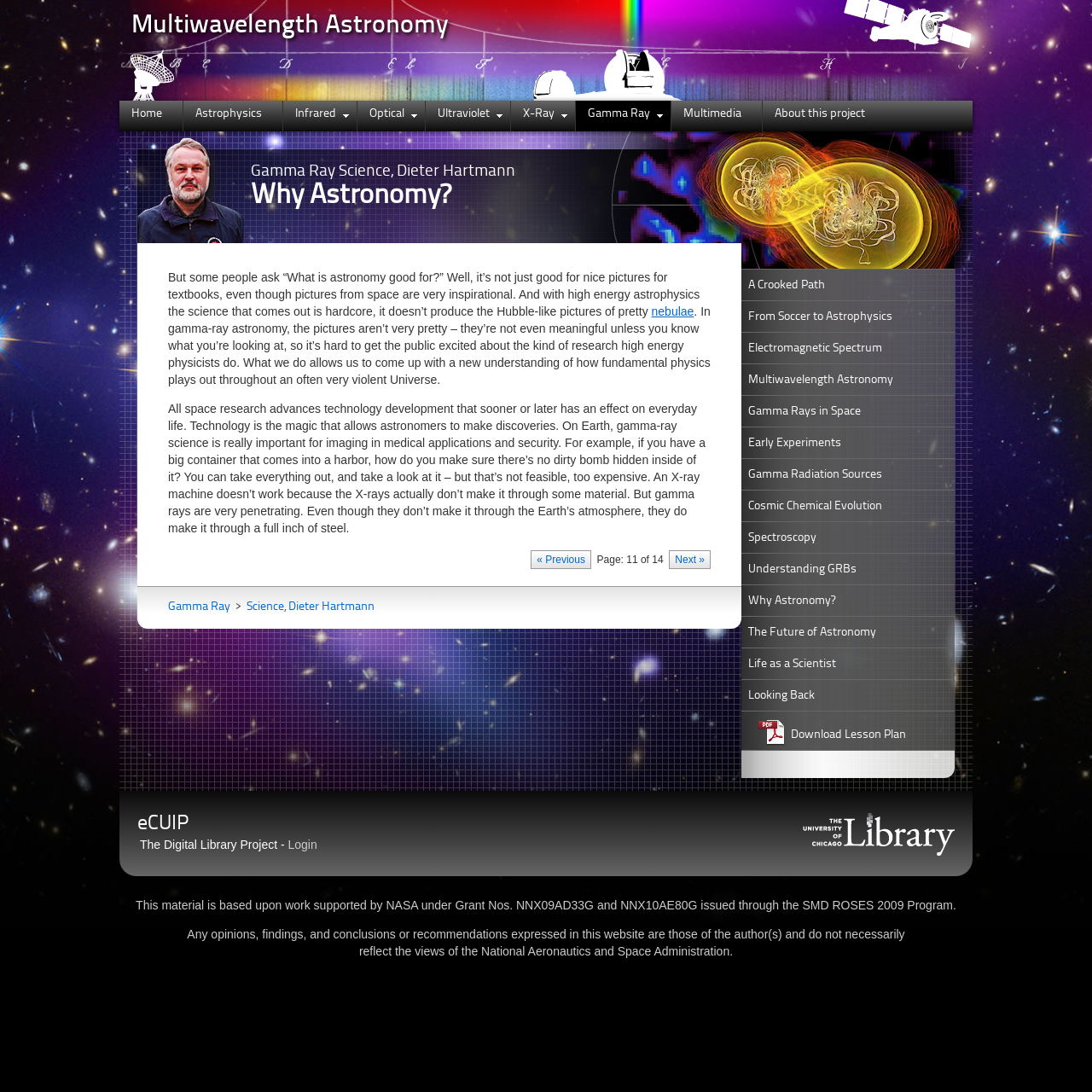Locate the bounding box coordinates of the area that needs to be clicked to fulfill the following instruction: "Read the article about 'Why Astronomy?'". The coordinates should be in the format of four float numbers between 0 and 1, namely [left, top, right, bottom].

[0.126, 0.223, 0.679, 0.576]